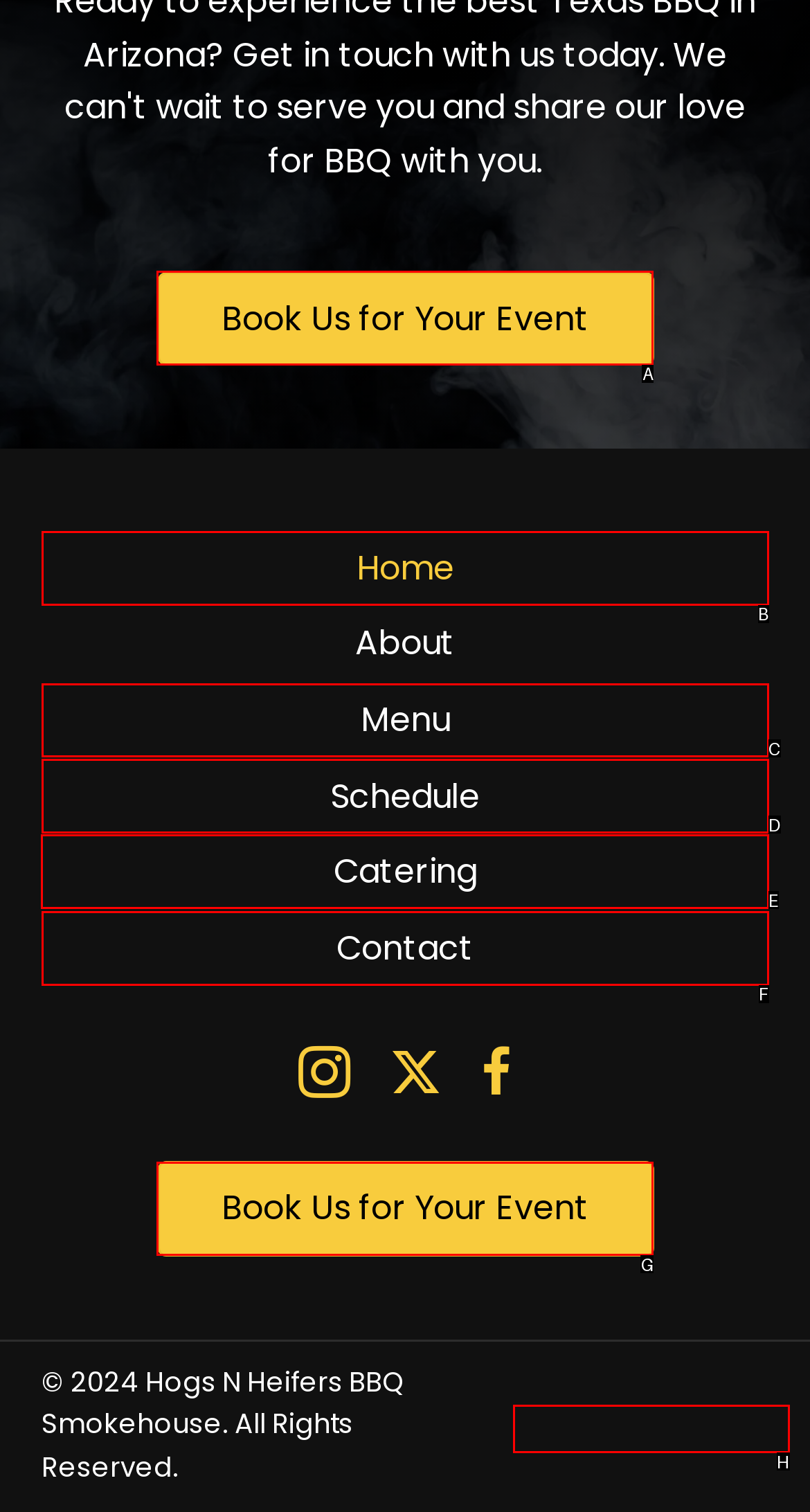Which UI element should you click on to achieve the following task: View the catering options? Provide the letter of the correct option.

E